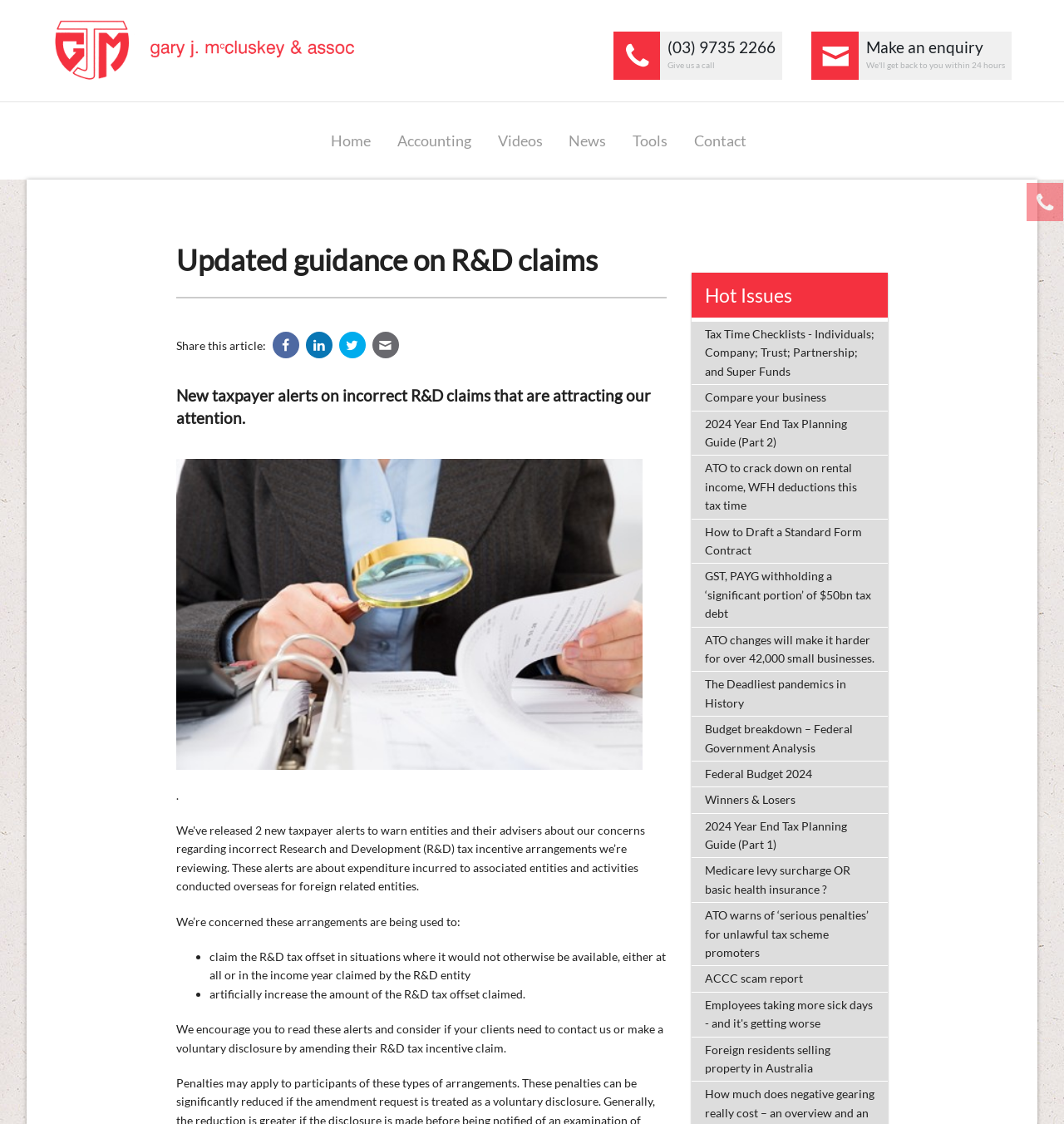Determine the bounding box coordinates of the clickable element necessary to fulfill the instruction: "Make an enquiry". Provide the coordinates as four float numbers within the 0 to 1 range, i.e., [left, top, right, bottom].

[0.763, 0.028, 0.951, 0.071]